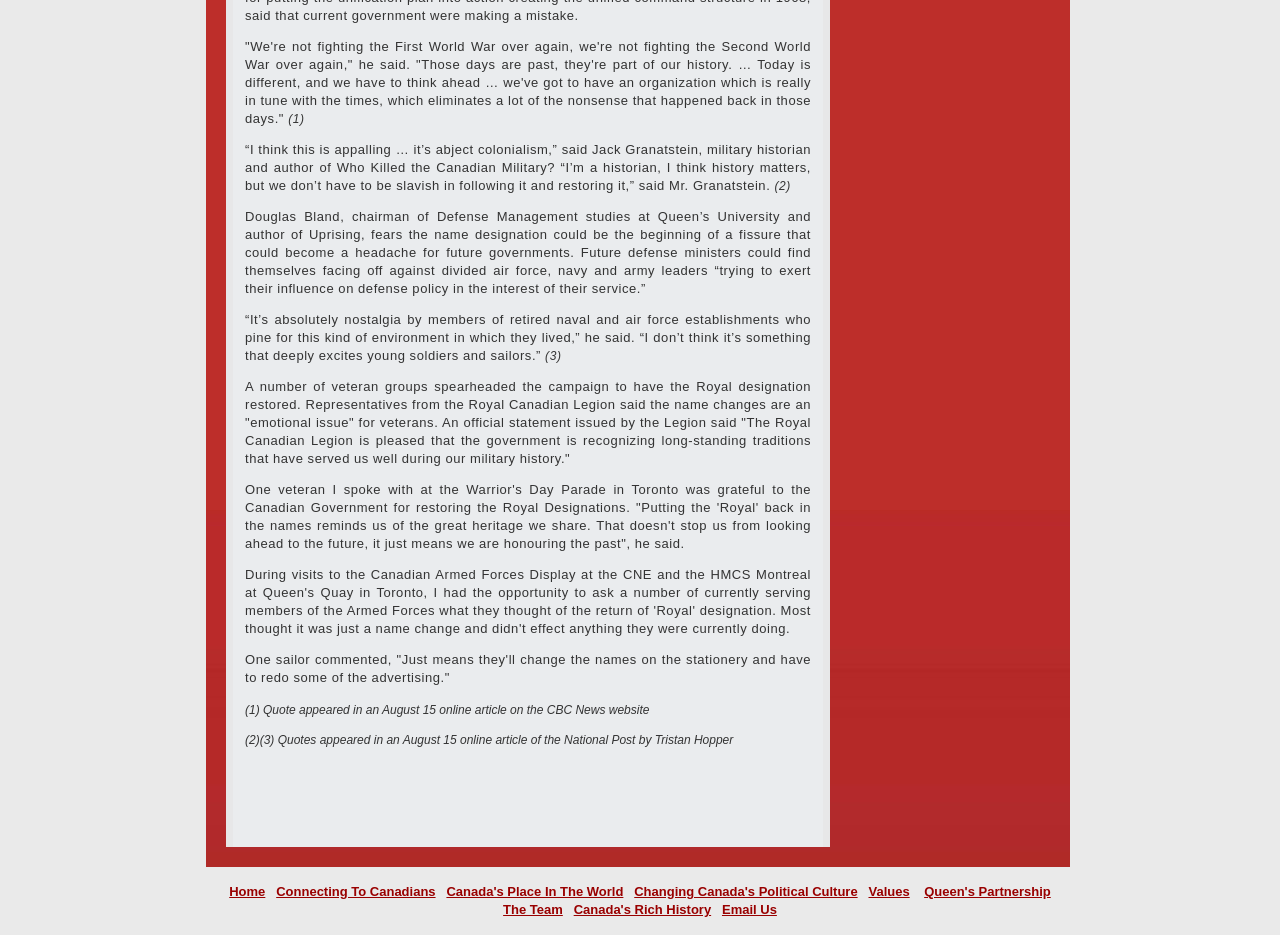Who is quoted in the article?
Give a thorough and detailed response to the question.

The article quotes several individuals, including Jack Granatstein, a military historian and author, and Douglas Bland, chairman of Defense Management studies at Queen's University, as well as an unnamed veteran and a sailor.